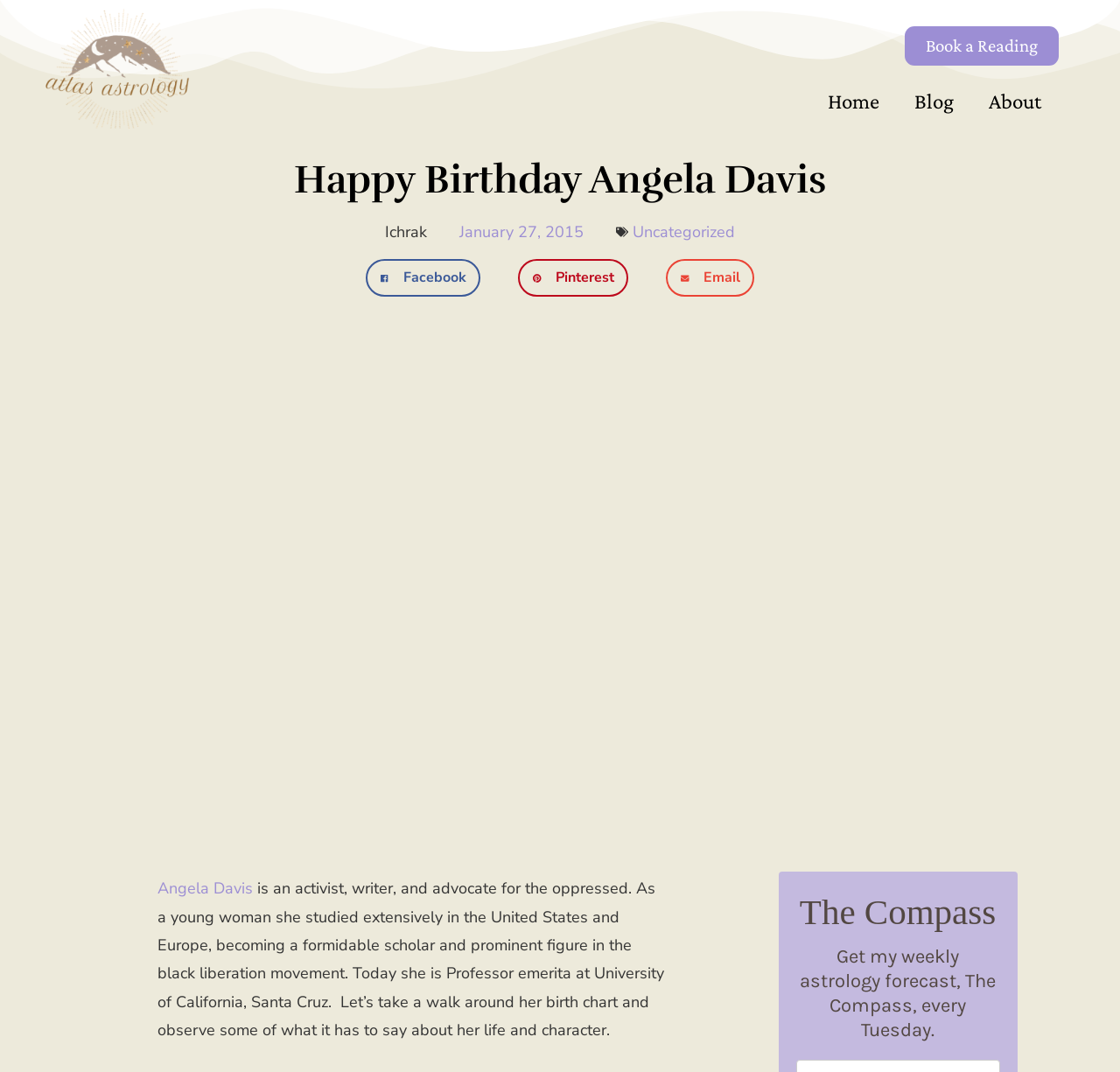Observe the image and answer the following question in detail: What is Angela Davis's current occupation?

The webpage mentions that Angela Davis is Professor emerita at University of California, Santa Cruz, which indicates her current occupation.